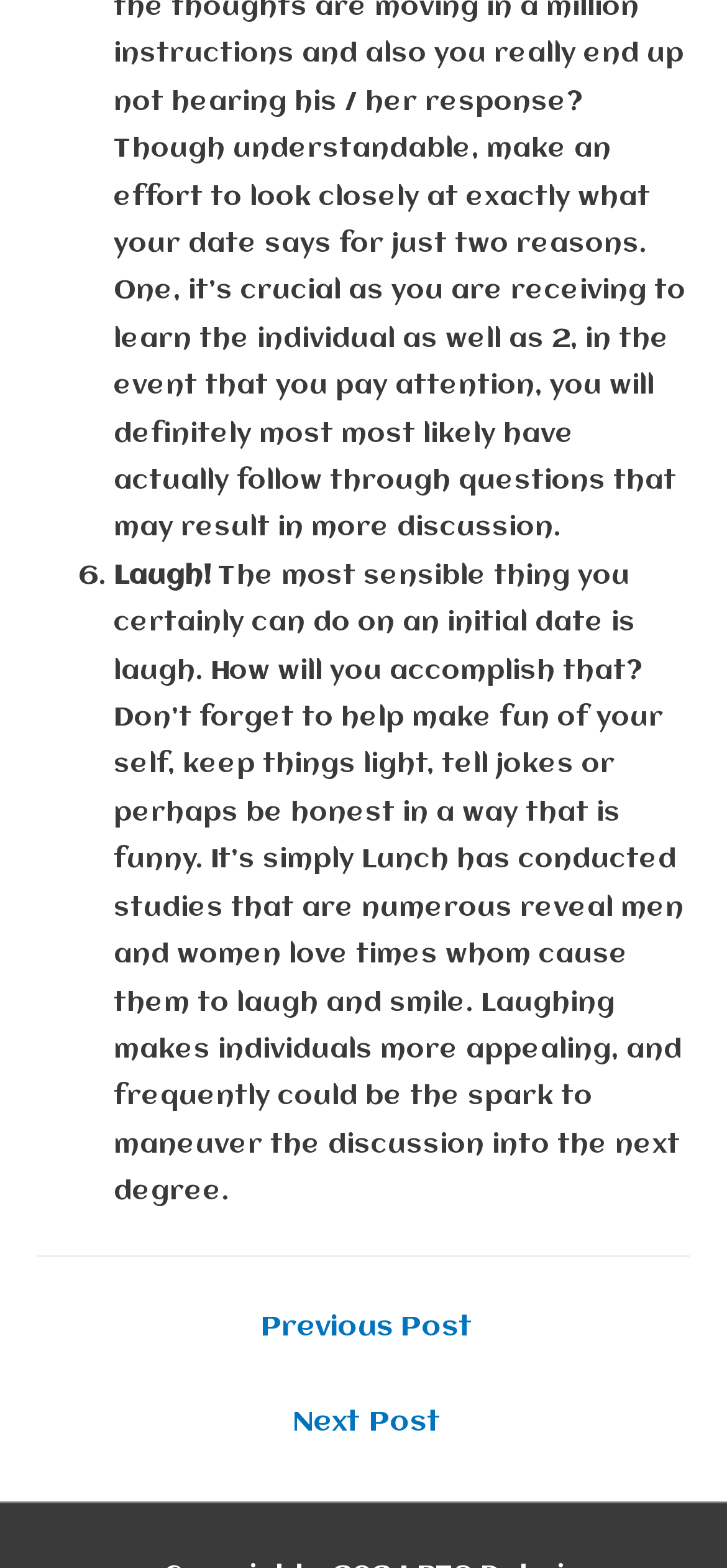Give a one-word or short-phrase answer to the following question: 
What is the purpose of telling jokes on a date?

To laugh